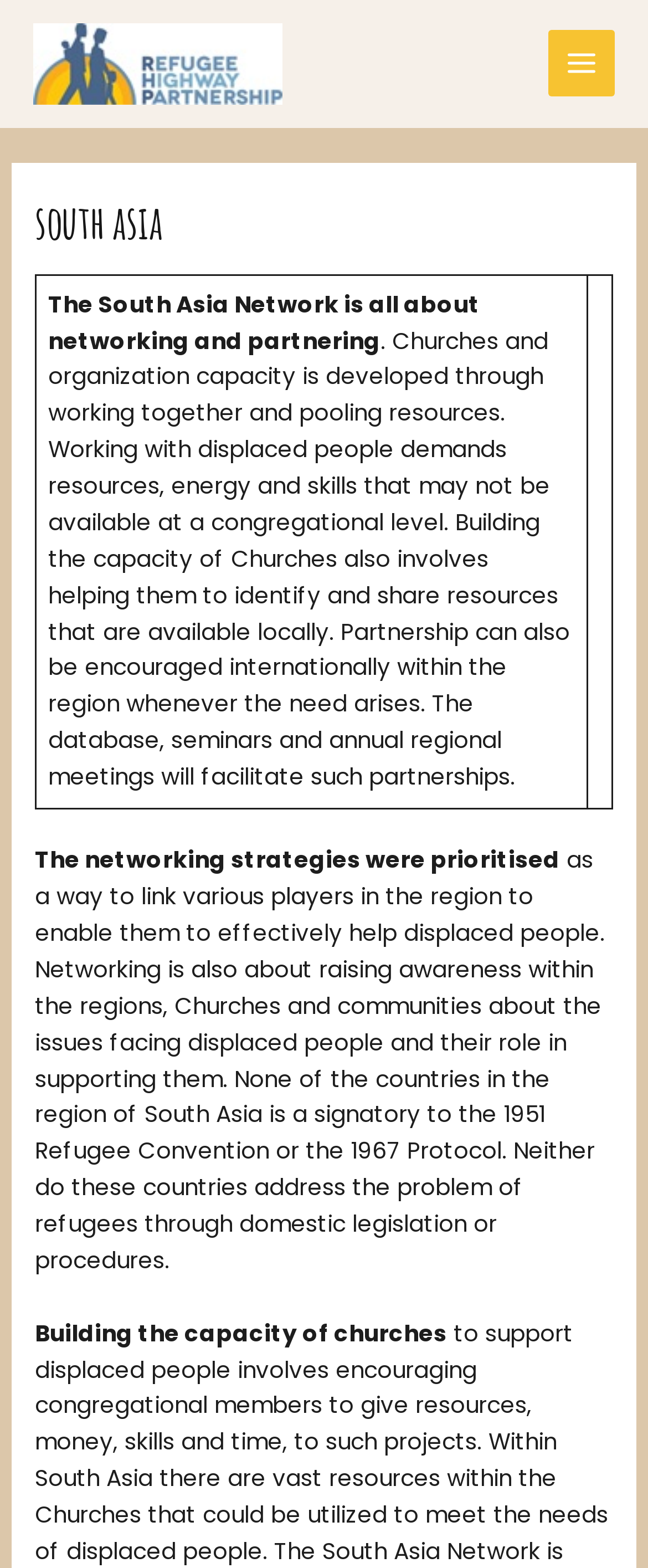Determine the bounding box for the UI element that matches this description: "Main Menu".

[0.845, 0.019, 0.949, 0.062]